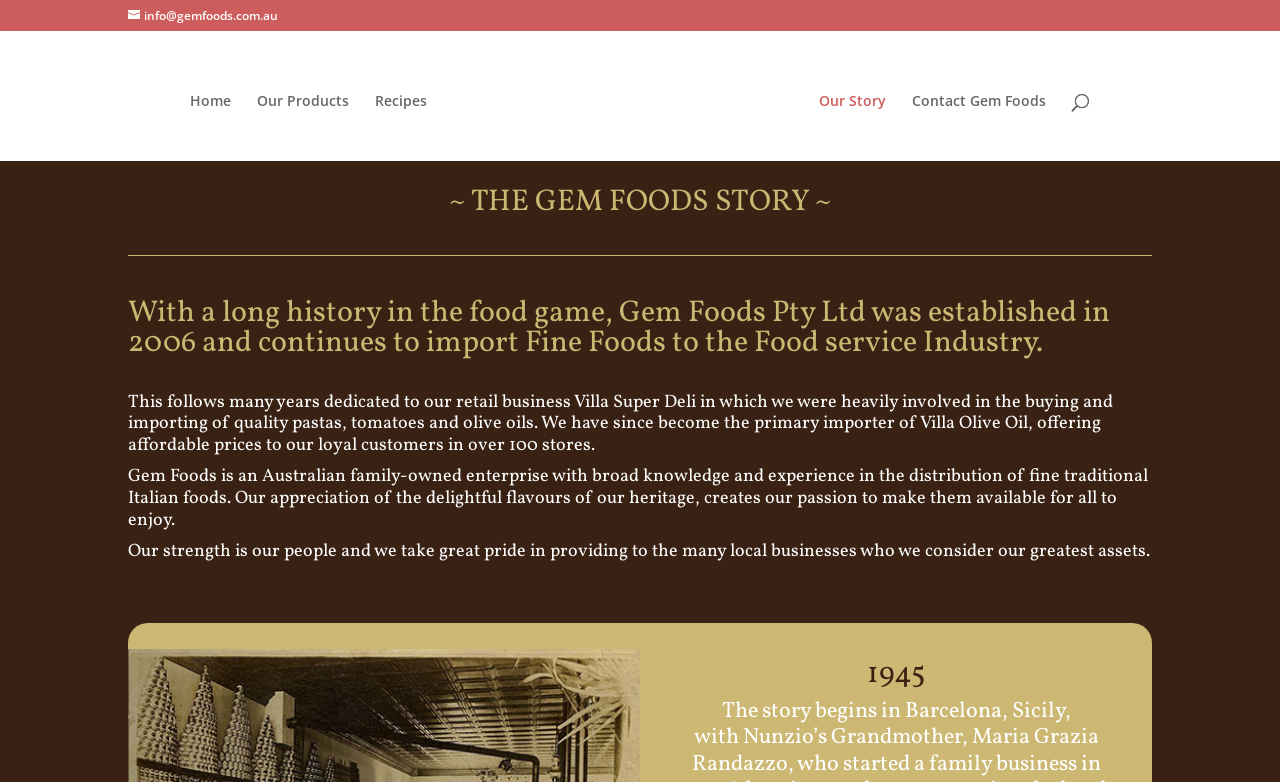Locate the primary heading on the webpage and return its text.

~ THE GEM FOODS STORY ~